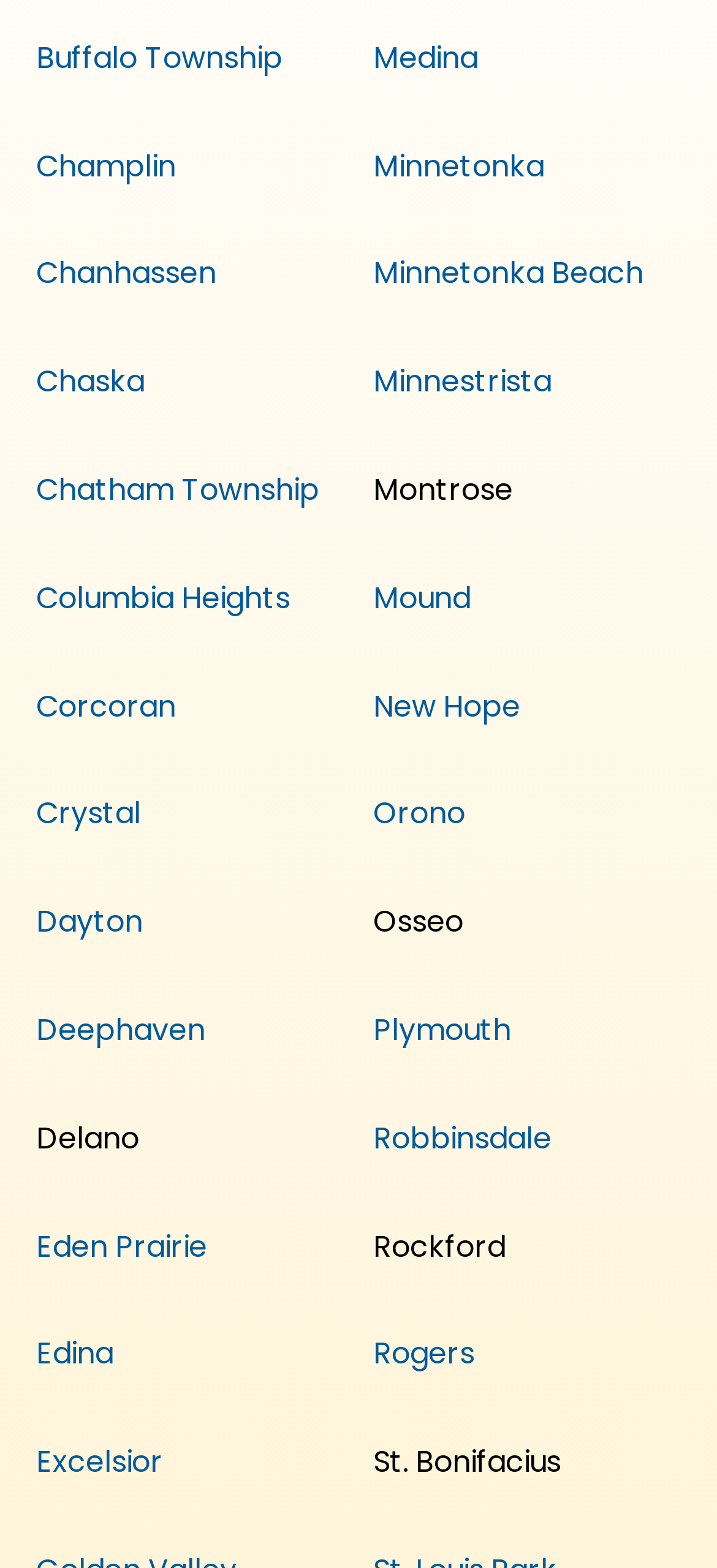How many cities start with the letter 'M'?
Please respond to the question with a detailed and well-explained answer.

I searched for link elements and StaticText elements that contain city names starting with 'M' and found four: Medina, Minnetonka, Minnetonka Beach, and Mound.